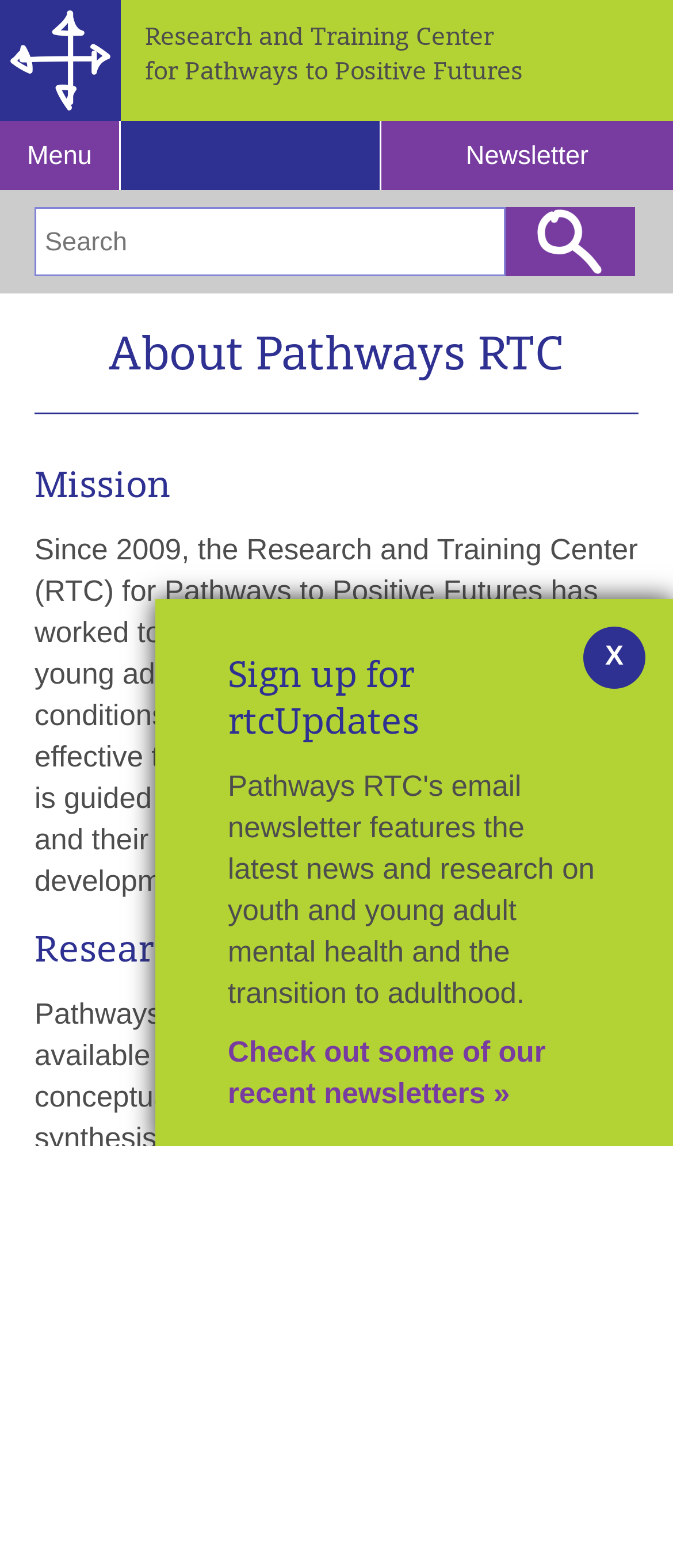Given the element description Richard Johnson, specify the bounding box coordinates of the corresponding UI element in the format (top-left x, top-left y, bottom-right x, bottom-right y). All values must be between 0 and 1.

None